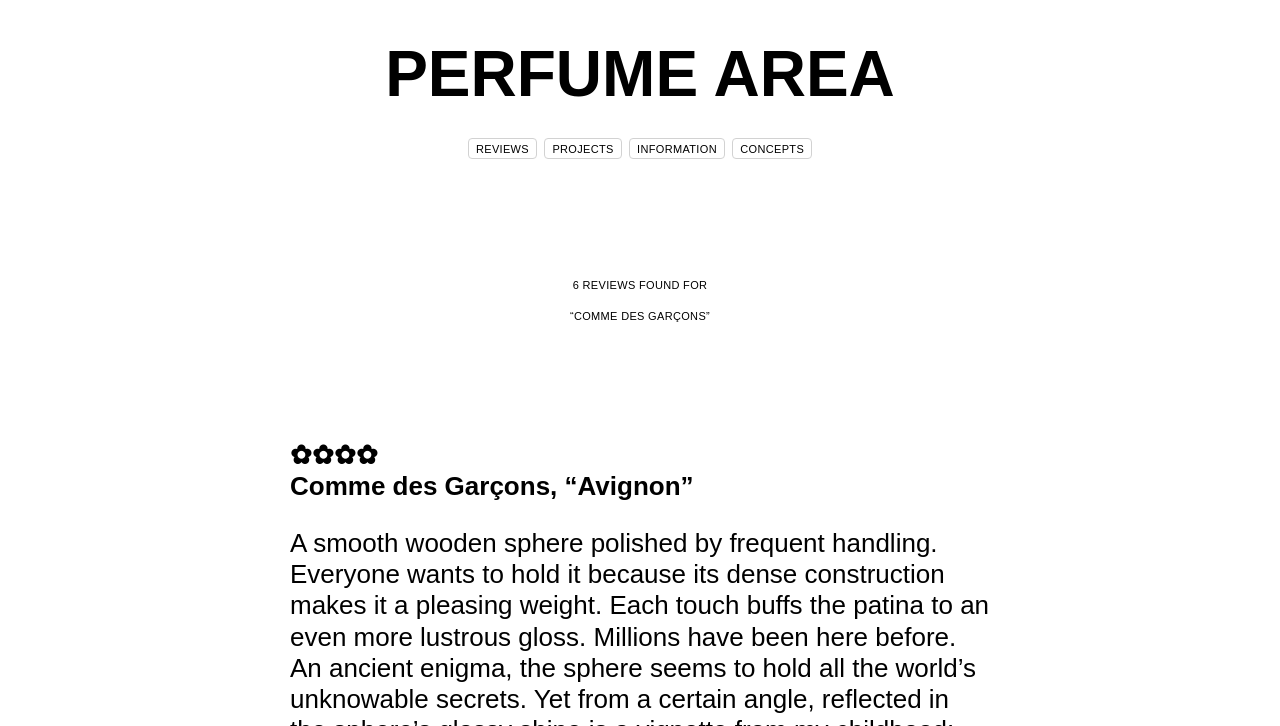Identify the bounding box of the HTML element described as: "✿✿✿✿ Comme des Garçons, “Avignon”".

[0.227, 0.605, 0.542, 0.69]